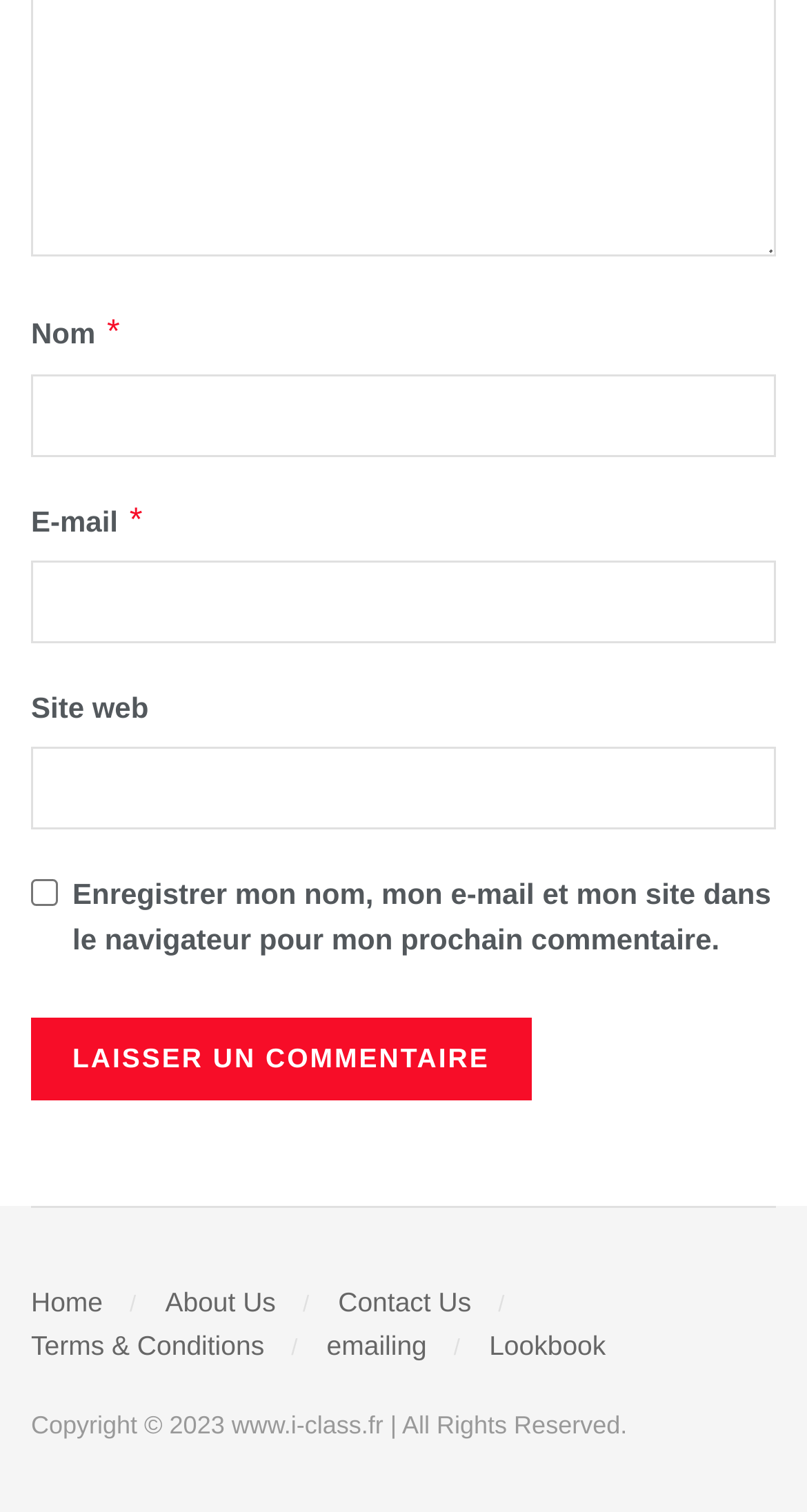Specify the bounding box coordinates of the area to click in order to follow the given instruction: "Go to the home page."

[0.038, 0.851, 0.127, 0.871]